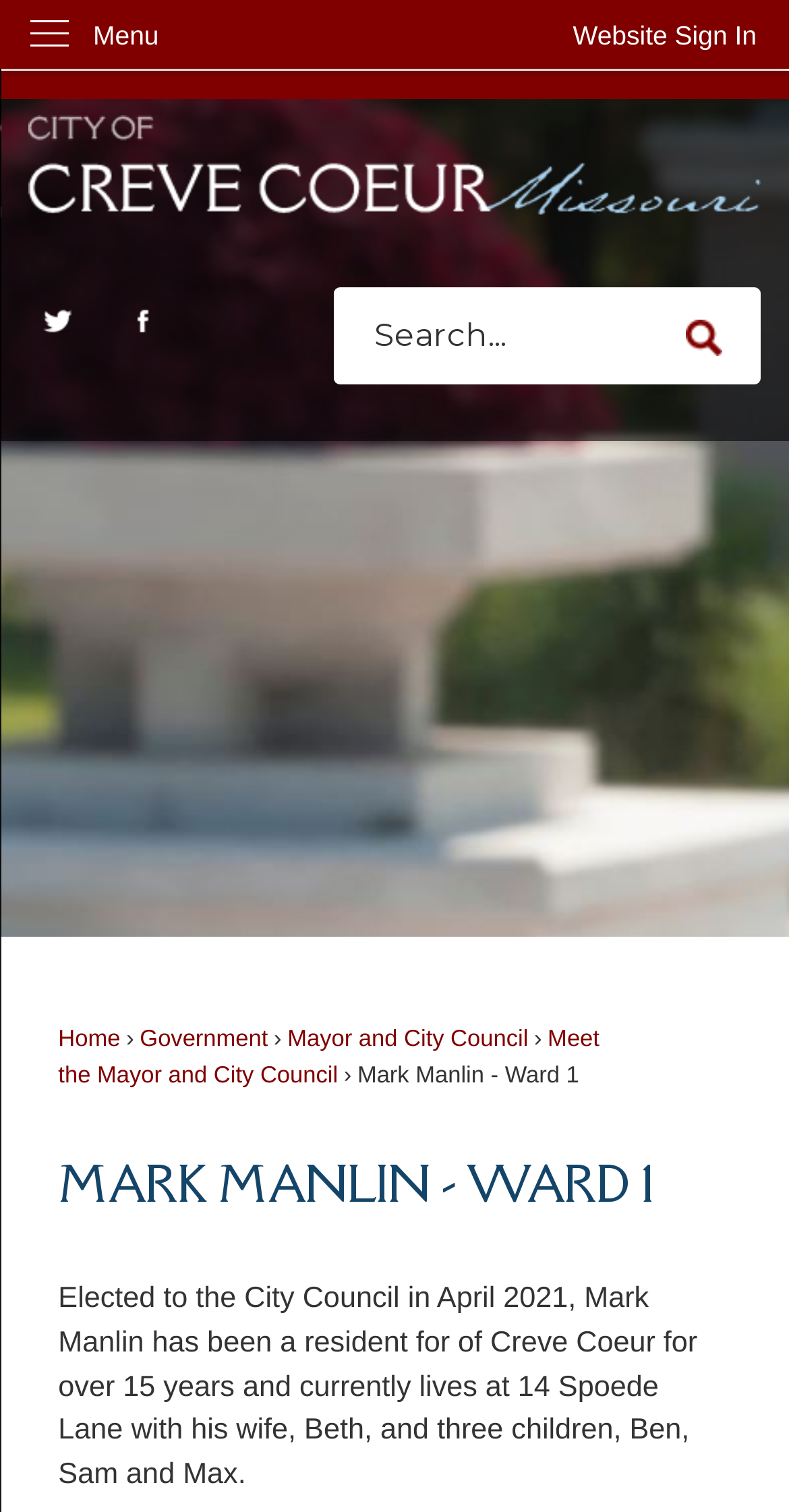What is the address of Mark Manlin's residence?
Answer briefly with a single word or phrase based on the image.

14 Spoede Lane